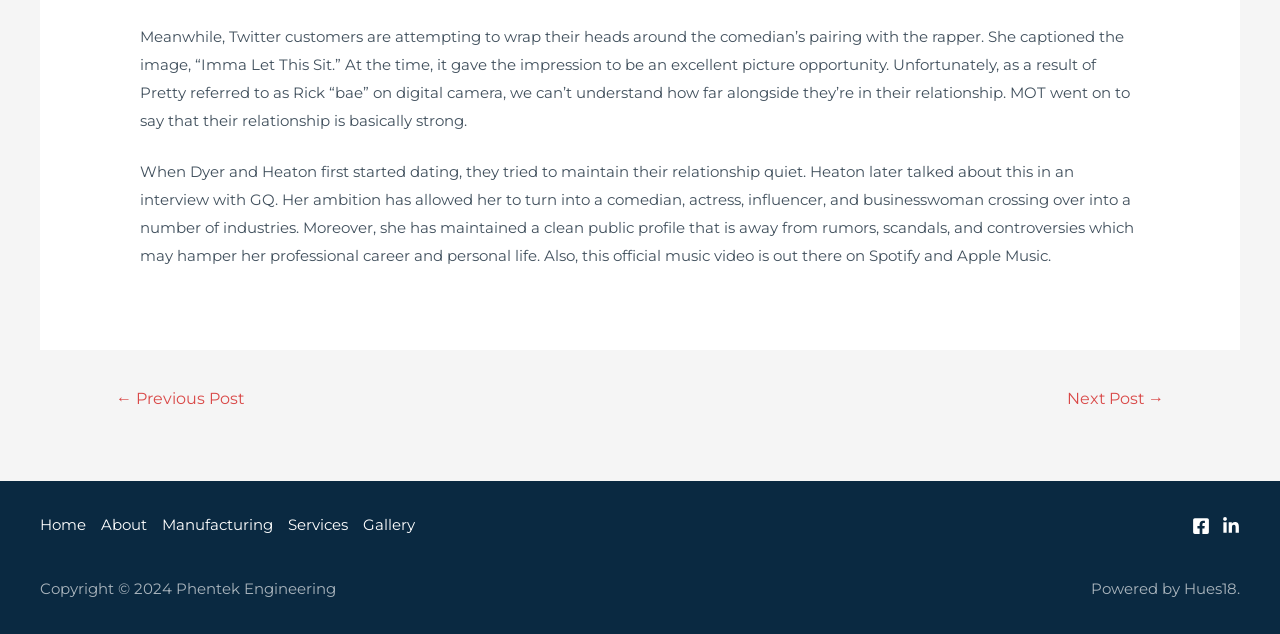Find the bounding box coordinates for the area you need to click to carry out the instruction: "view gallery". The coordinates should be four float numbers between 0 and 1, indicated as [left, top, right, bottom].

[0.278, 0.806, 0.324, 0.85]